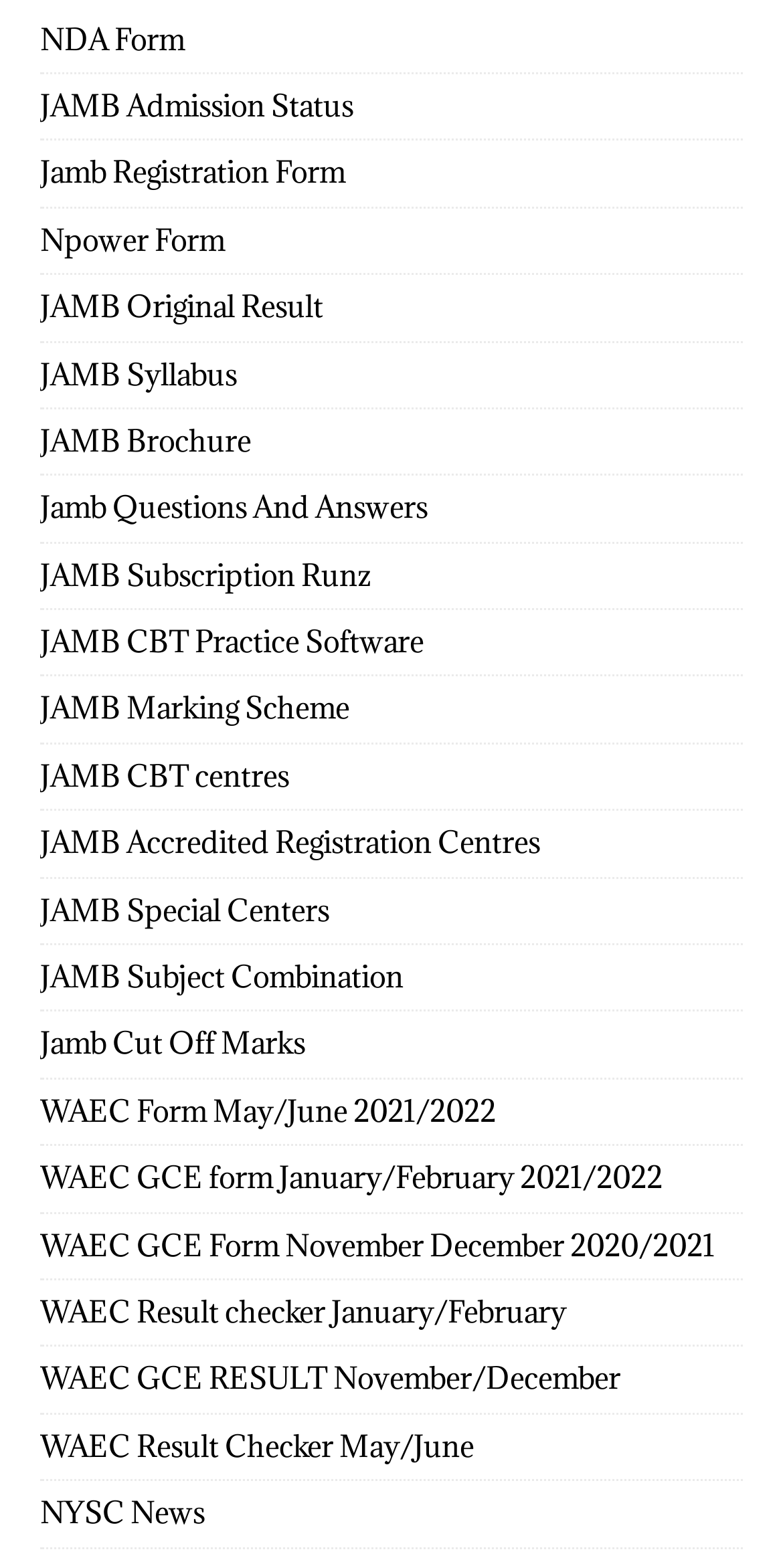Select the bounding box coordinates of the element I need to click to carry out the following instruction: "Fill out NDA Form".

[0.051, 0.011, 0.949, 0.046]